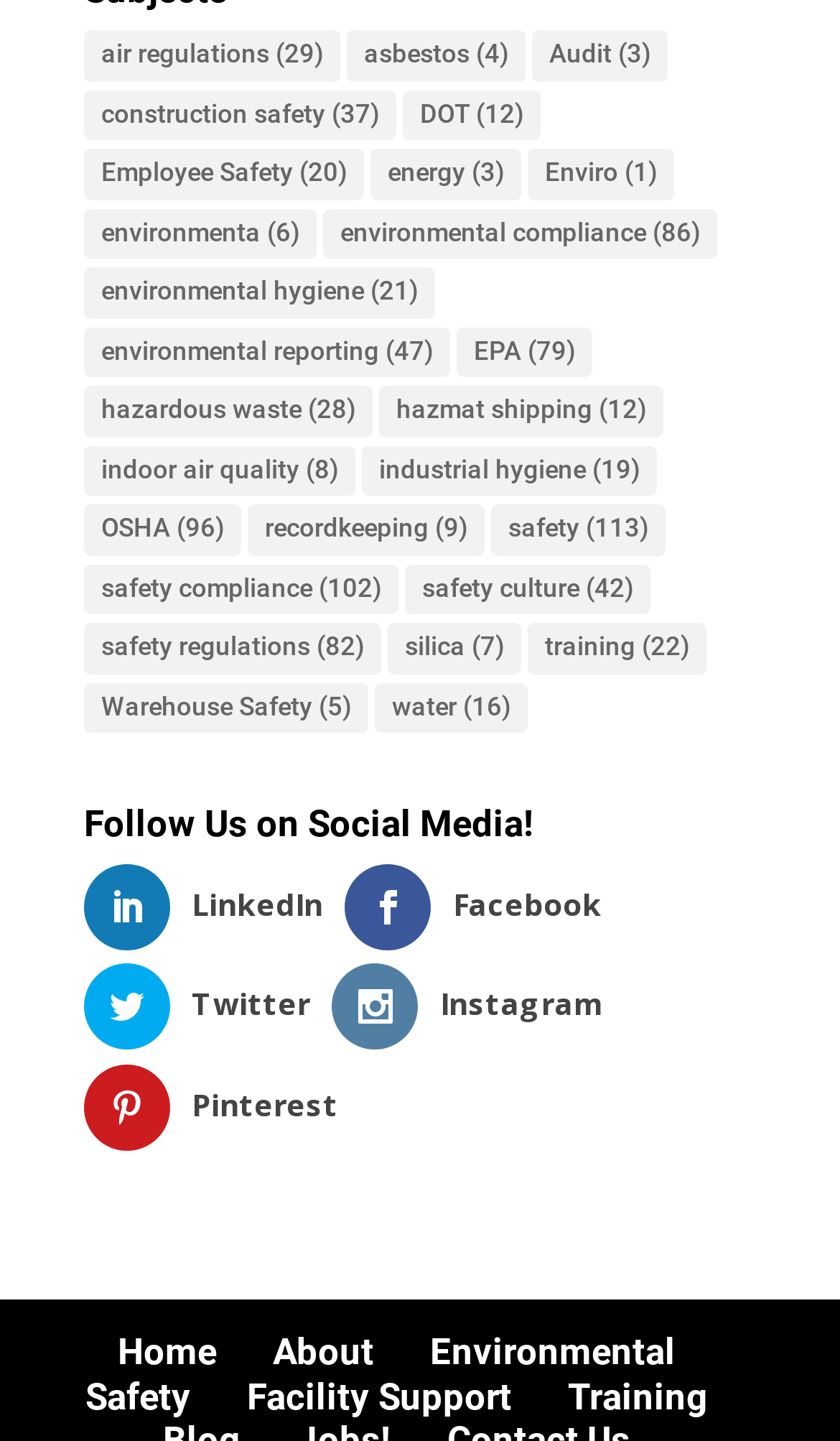How many items are related to environmental compliance?
Look at the webpage screenshot and answer the question with a detailed explanation.

The link 'environmental compliance (86 items)' is located at the middle of the webpage, and its bounding box coordinates are [0.385, 0.144, 0.854, 0.18]. The text associated with this link indicates that there are 86 items related to environmental compliance.